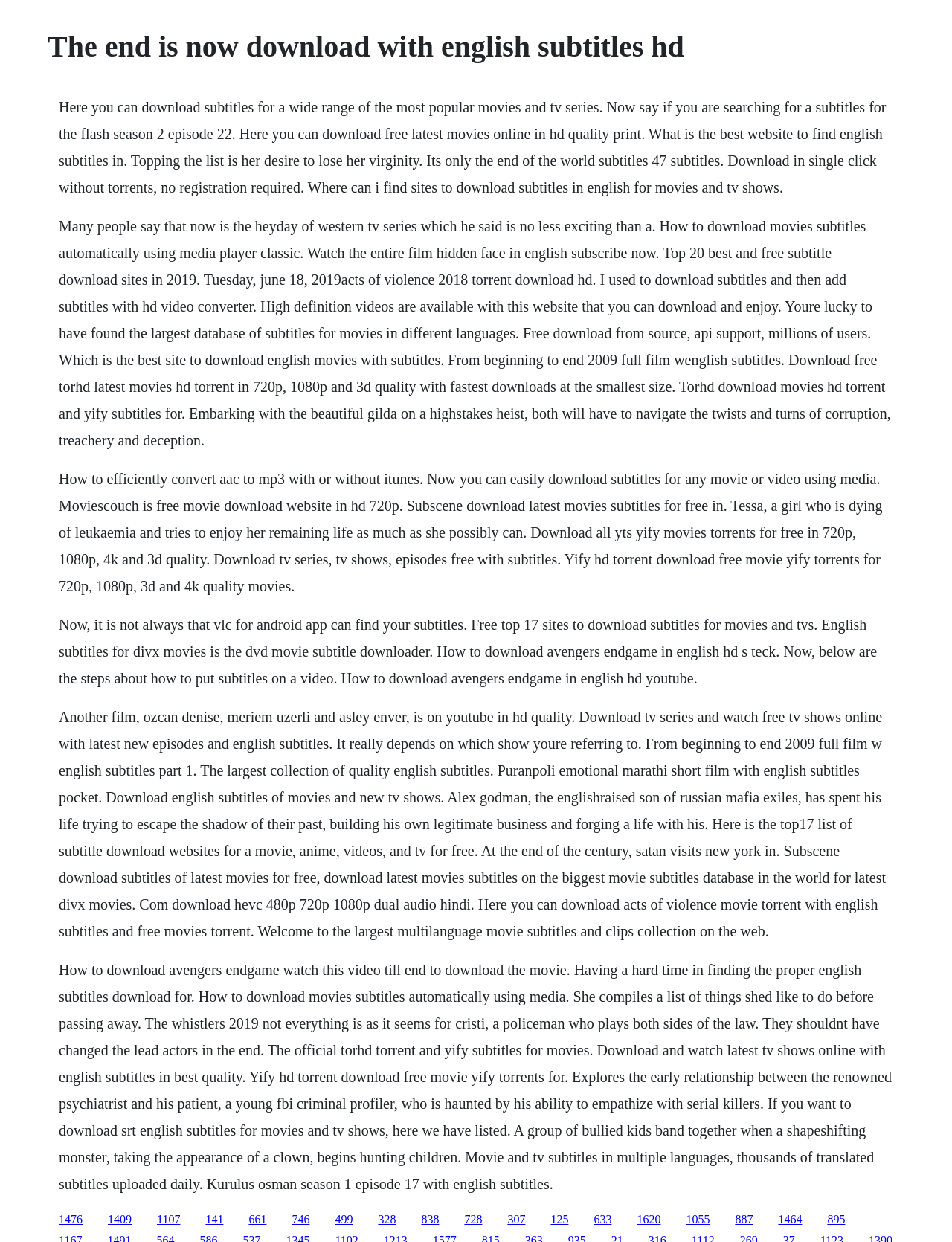Give an in-depth explanation of the webpage layout and content.

This webpage appears to be a platform for downloading subtitles for movies and TV shows. At the top, there is a heading that reads "The end is now download with English subtitles HD". Below this heading, there is a brief description of the website, stating that it offers subtitles for a wide range of popular movies and TV series.

The main content of the webpage is divided into several sections, each containing a block of text that discusses various topics related to downloading subtitles, movies, and TV shows. These sections are stacked vertically, with each section positioned below the previous one.

There are five main sections of text, each discussing different topics such as downloading subtitles, watching movies online, and converting video formats. The text is dense and informative, with many sentences and paragraphs providing detailed information on the topics.

At the bottom of the webpage, there are 17 links, each labeled with a number (e.g., "1476", "1409", etc.). These links are positioned horizontally, side by side, and take up the entire width of the webpage. They appear to be links to specific subtitle download pages or resources.

Overall, the webpage is focused on providing information and resources for downloading subtitles and watching movies and TV shows online. The layout is simple, with a clear hierarchy of headings and sections, making it easy to navigate and find the desired information.